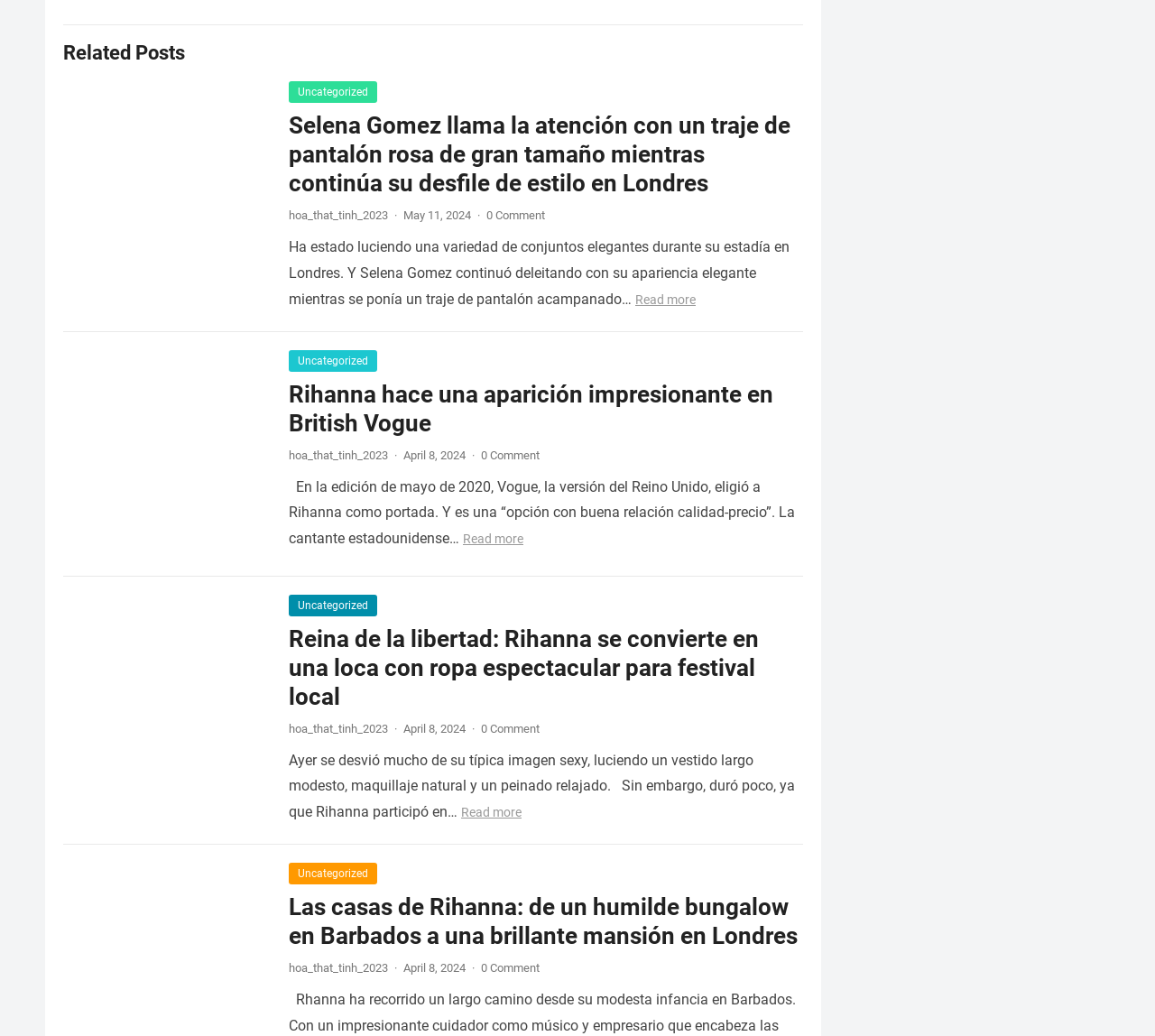Identify the bounding box for the given UI element using the description provided. Coordinates should be in the format (top-left x, top-left y, bottom-right x, bottom-right y) and must be between 0 and 1. Here is the description: parent_node: Uncategorized

[0.055, 0.079, 0.234, 0.279]